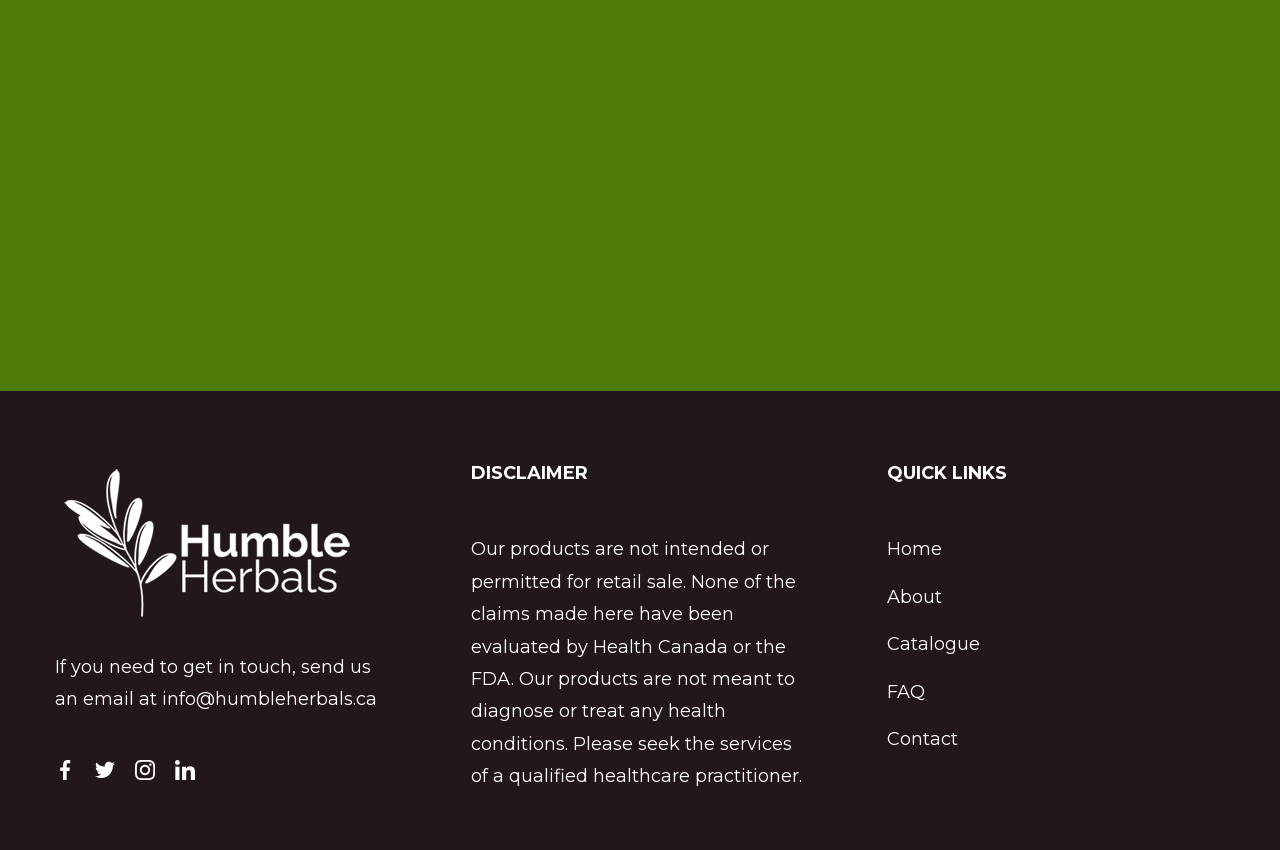Please determine the bounding box coordinates of the section I need to click to accomplish this instruction: "Go to the home page".

[0.693, 0.633, 0.736, 0.659]